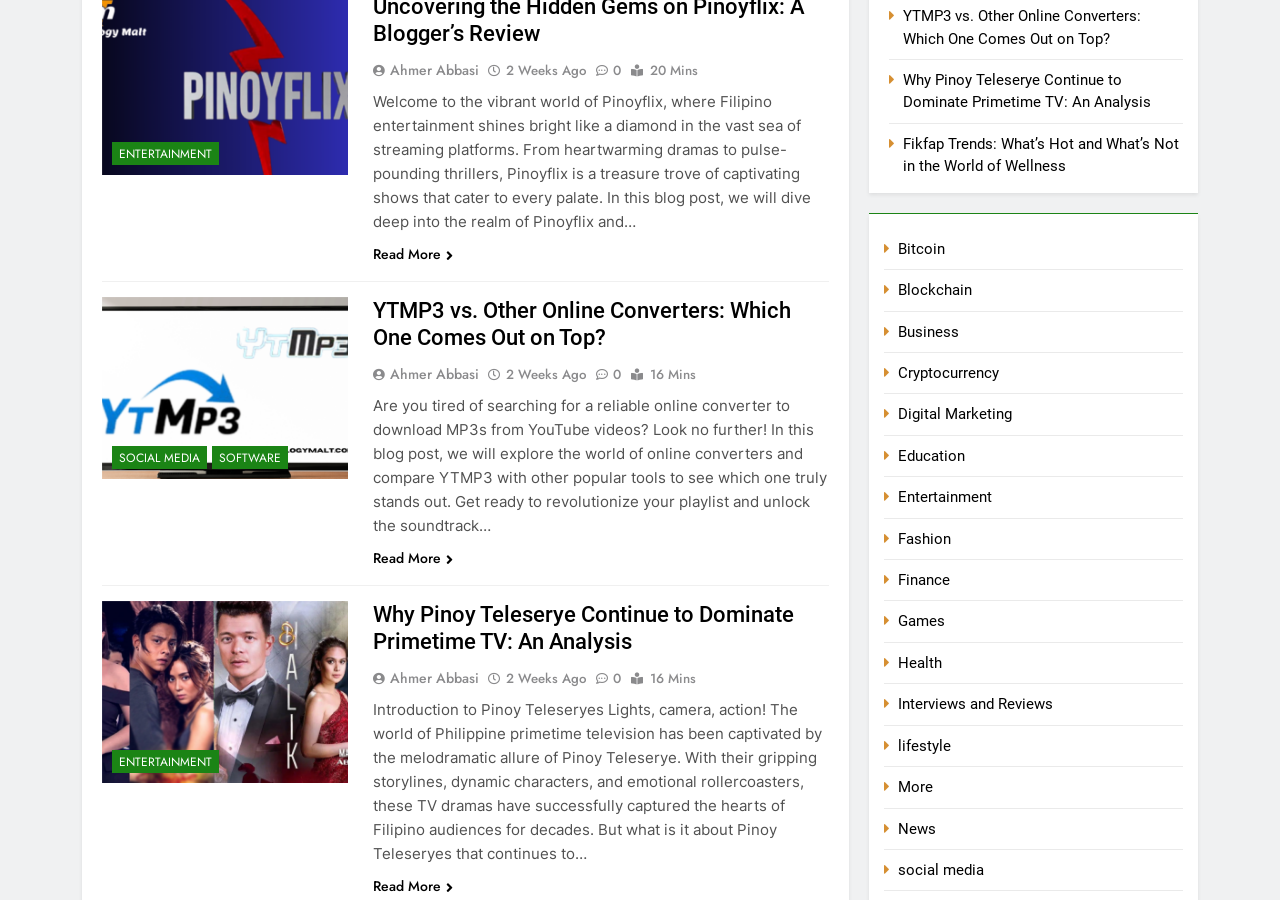Give a concise answer using only one word or phrase for this question:
What is the topic of the article with the image 'pinoy teleserye'?

ENTERTAINMENT